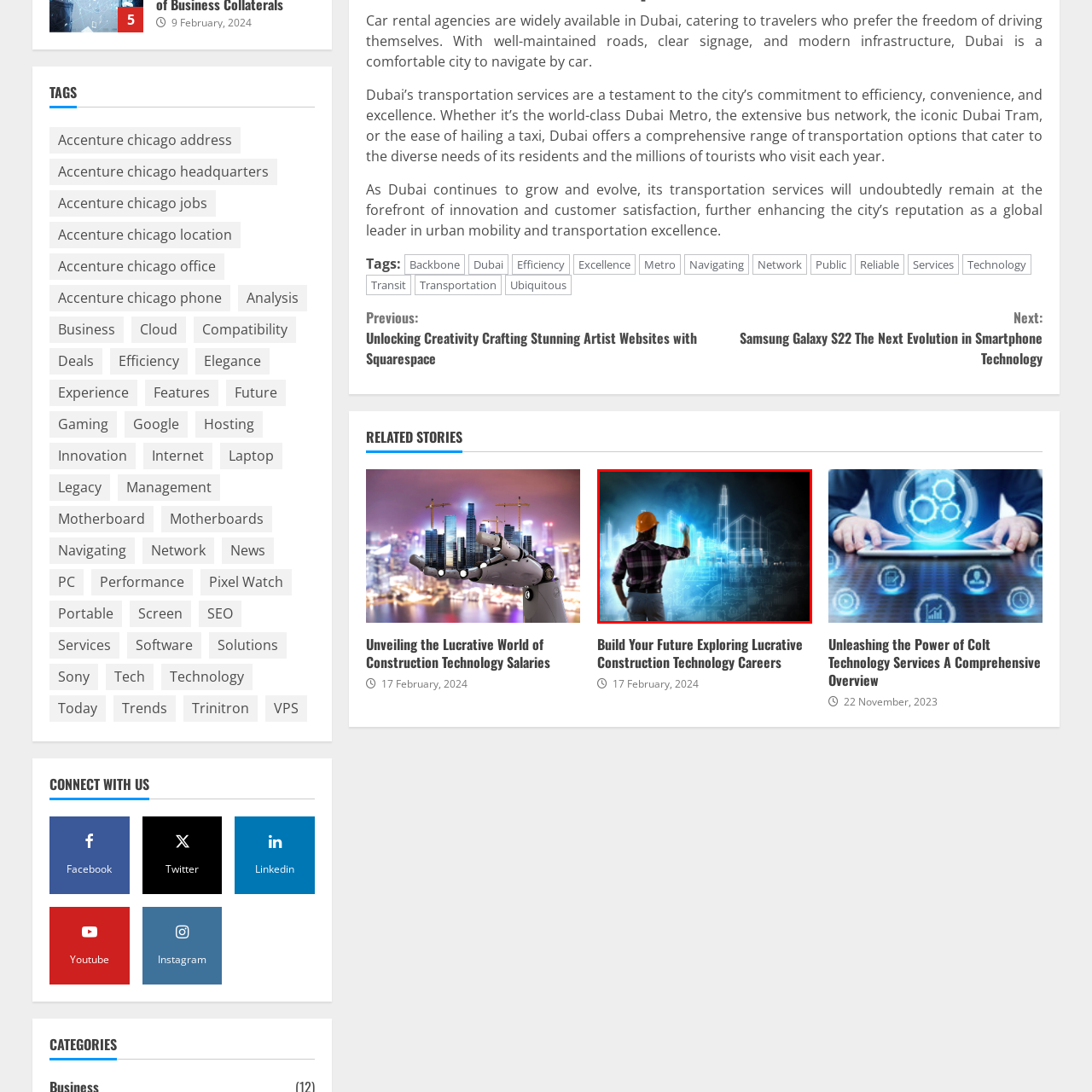What is the dominant color of the backdrop?
Check the image inside the red bounding box and provide your answer in a single word or short phrase.

Bluish